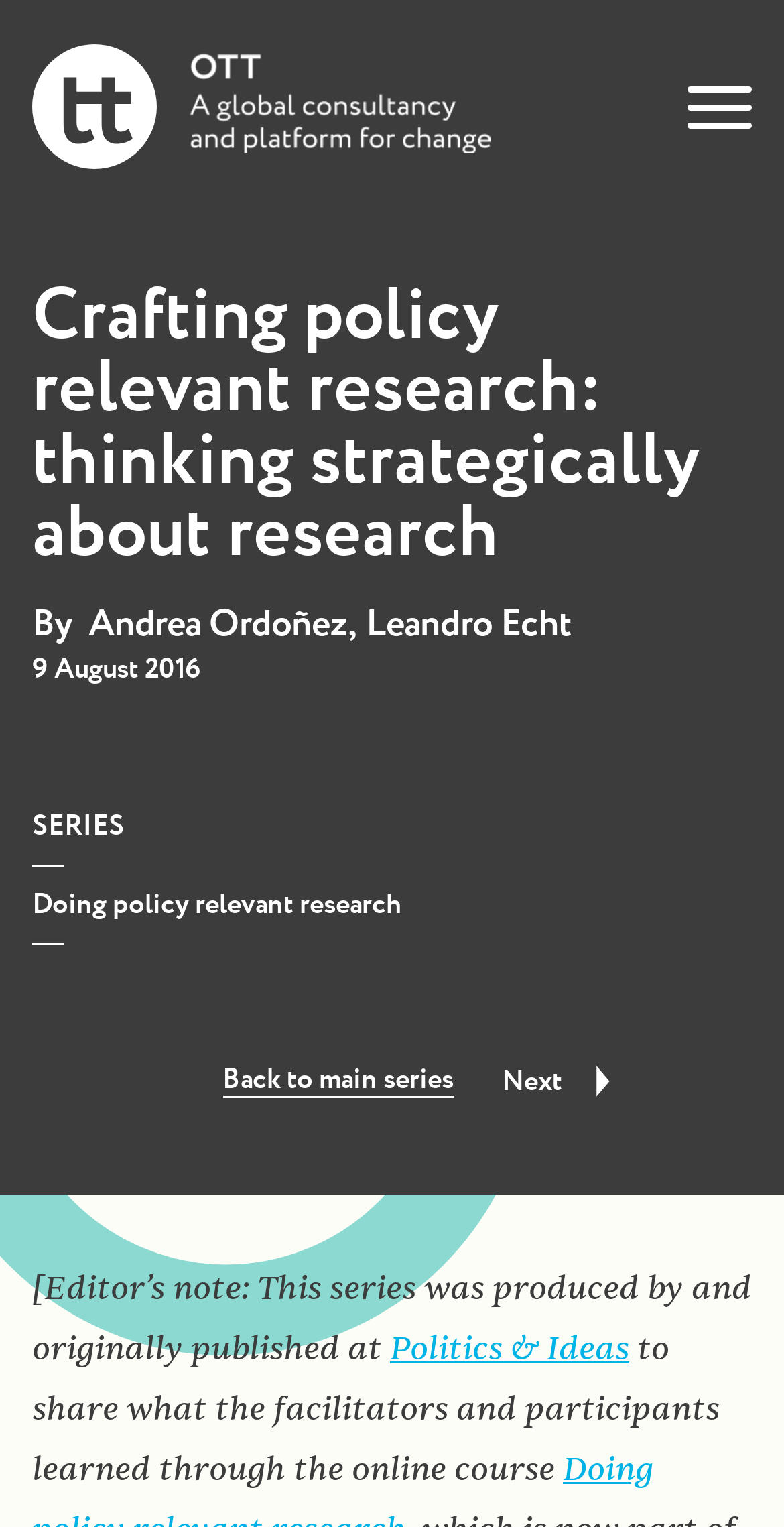Examine the image carefully and respond to the question with a detailed answer: 
What is the function of the button at the top right corner?

I found the function of the button by looking at the button element with the text 'Open the menu', which suggests that it is used to open a menu.